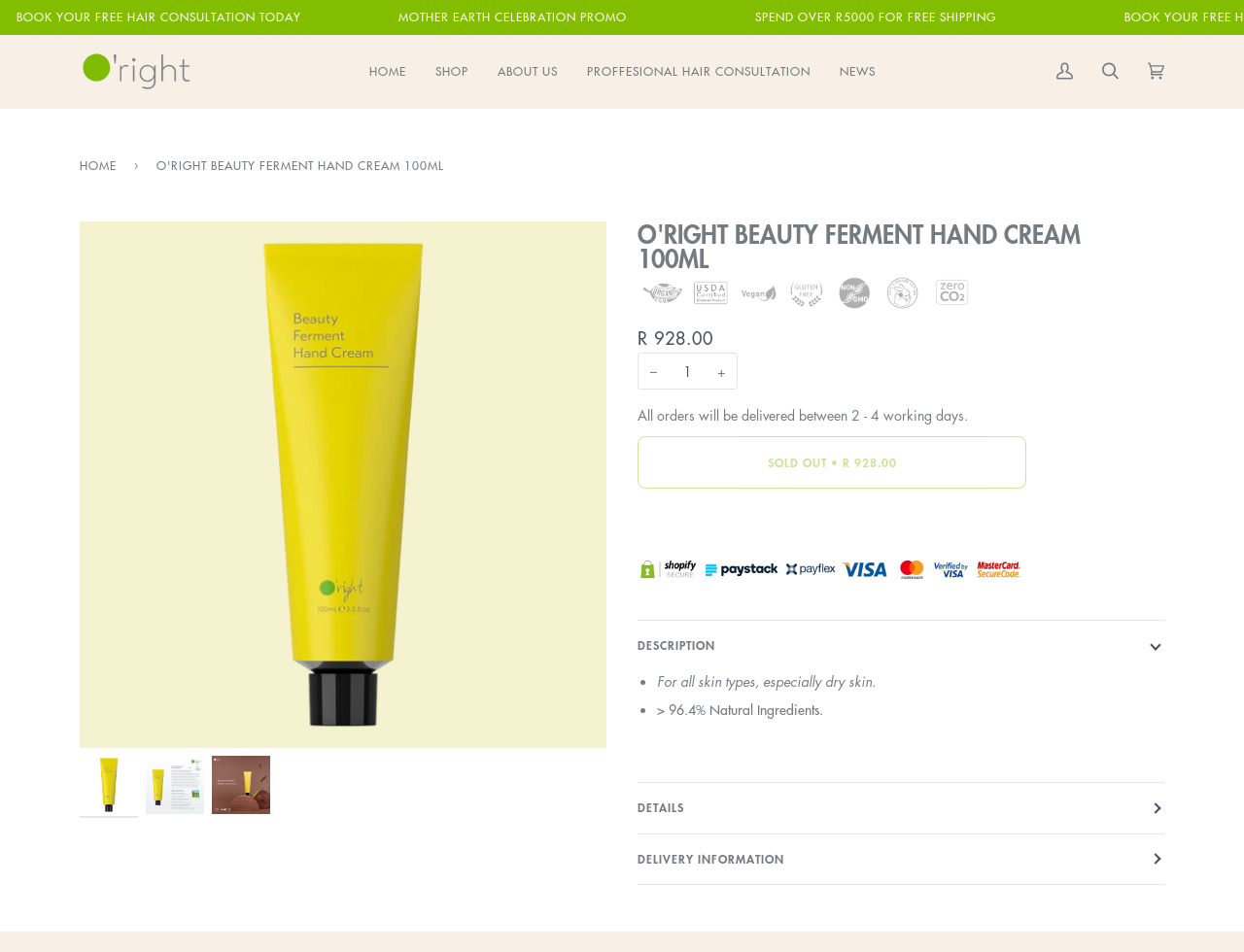Identify the bounding box coordinates for the UI element described as: "My Account".

[0.838, 0.037, 0.874, 0.113]